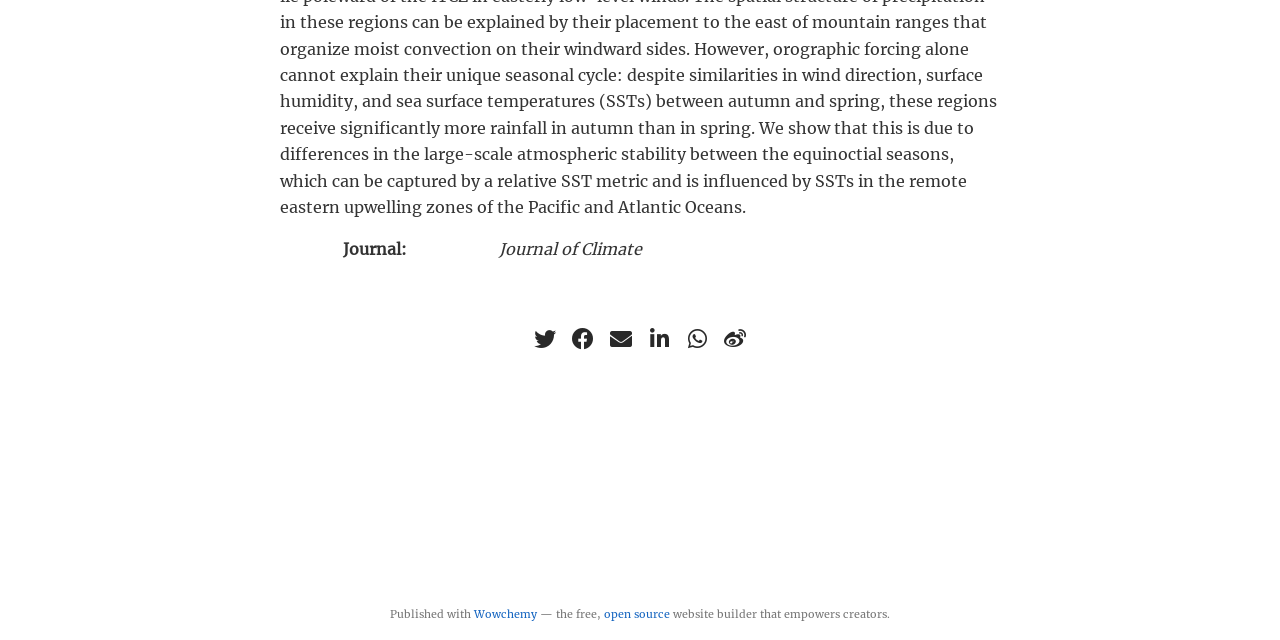Using the provided element description, identify the bounding box coordinates as (top-left x, top-left y, bottom-right x, bottom-right y). Ensure all values are between 0 and 1. Description: open source

[0.472, 0.949, 0.523, 0.971]